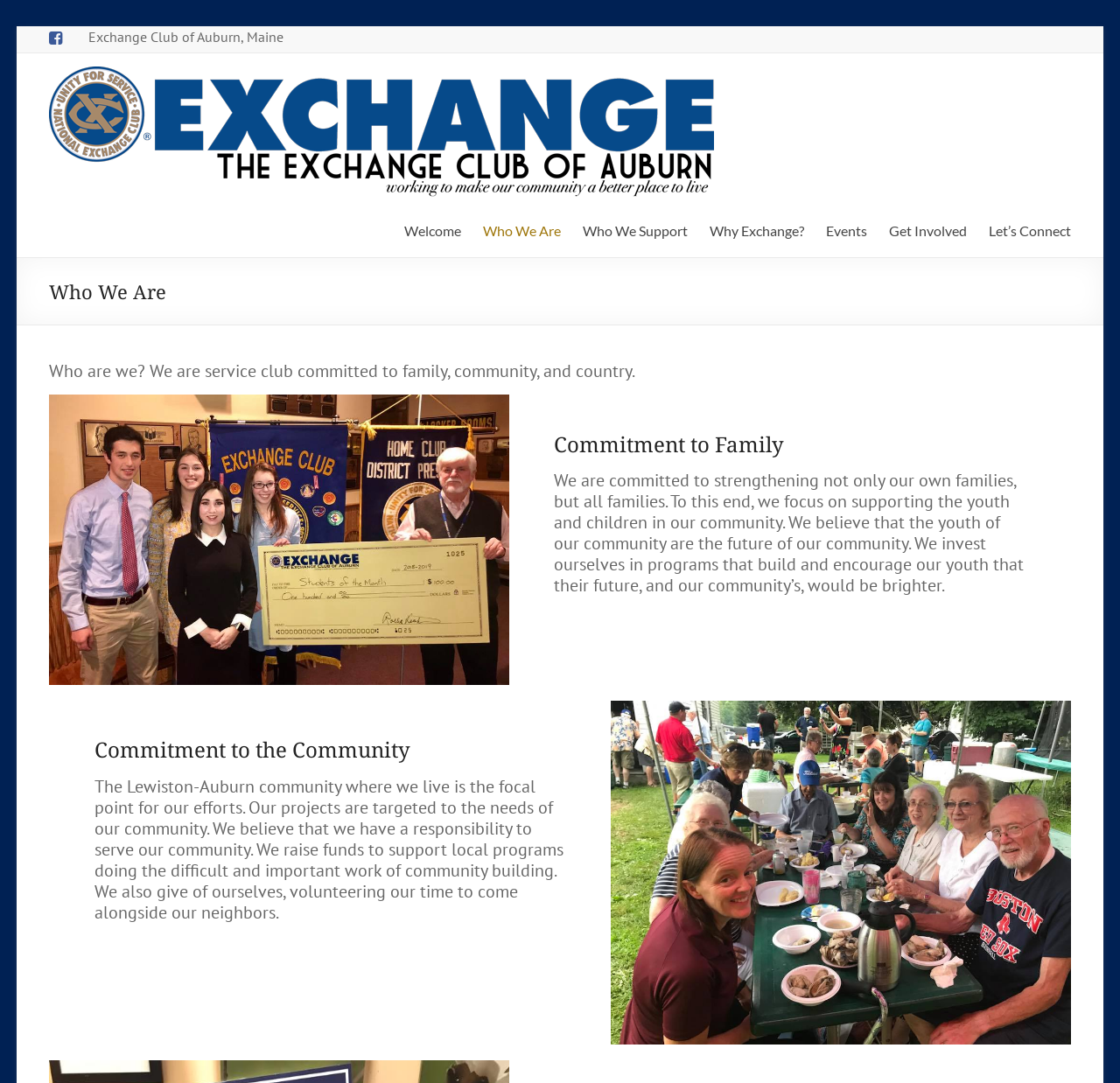Locate the bounding box coordinates of the clickable area to execute the instruction: "Visit the 'Welcome' page". Provide the coordinates as four float numbers between 0 and 1, represented as [left, top, right, bottom].

[0.361, 0.201, 0.411, 0.225]